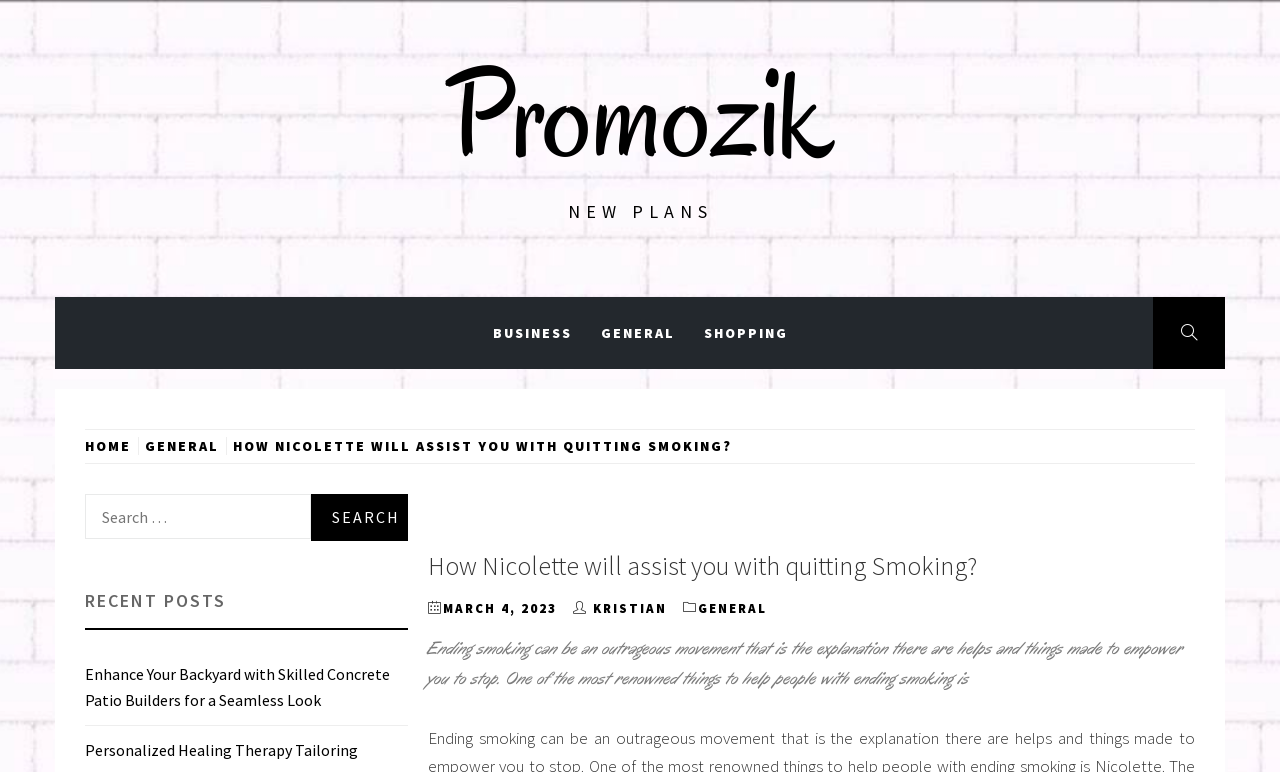Specify the bounding box coordinates of the area that needs to be clicked to achieve the following instruction: "Click on the 'BUSINESS' link".

[0.373, 0.385, 0.458, 0.478]